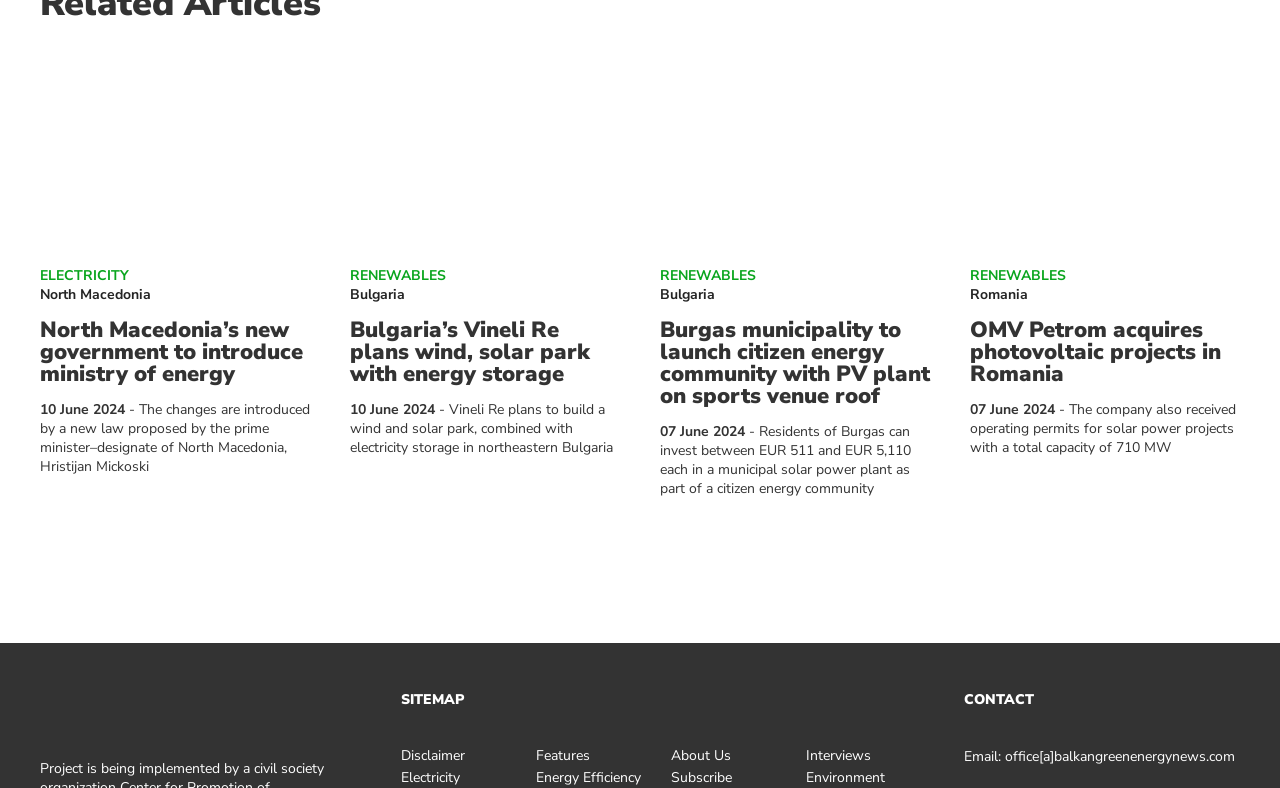Please answer the following question using a single word or phrase: 
What is the category of the link 'RENEWABLES'?

Energy